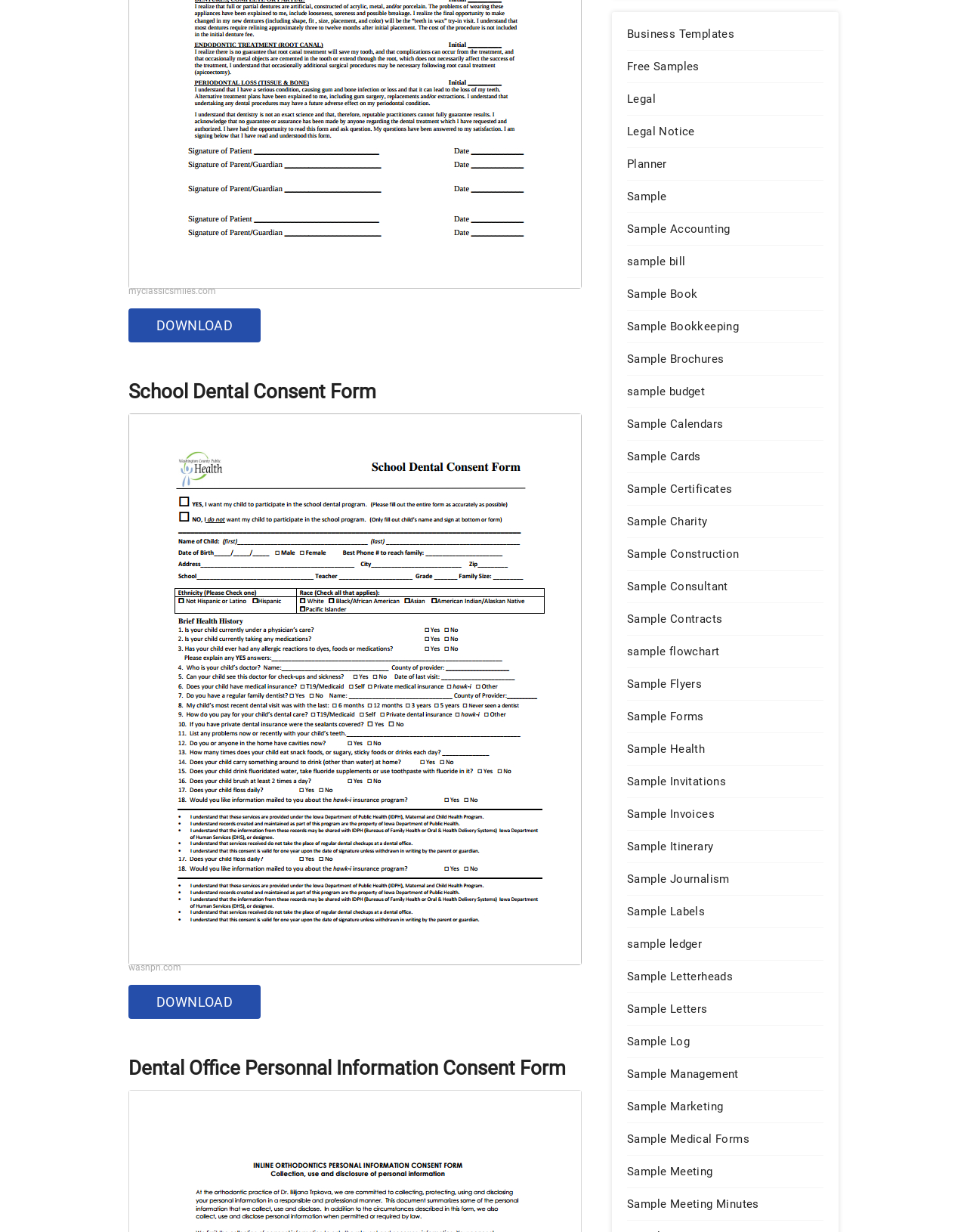Specify the bounding box coordinates of the element's area that should be clicked to execute the given instruction: "Call the phone number". The coordinates should be four float numbers between 0 and 1, i.e., [left, top, right, bottom].

None